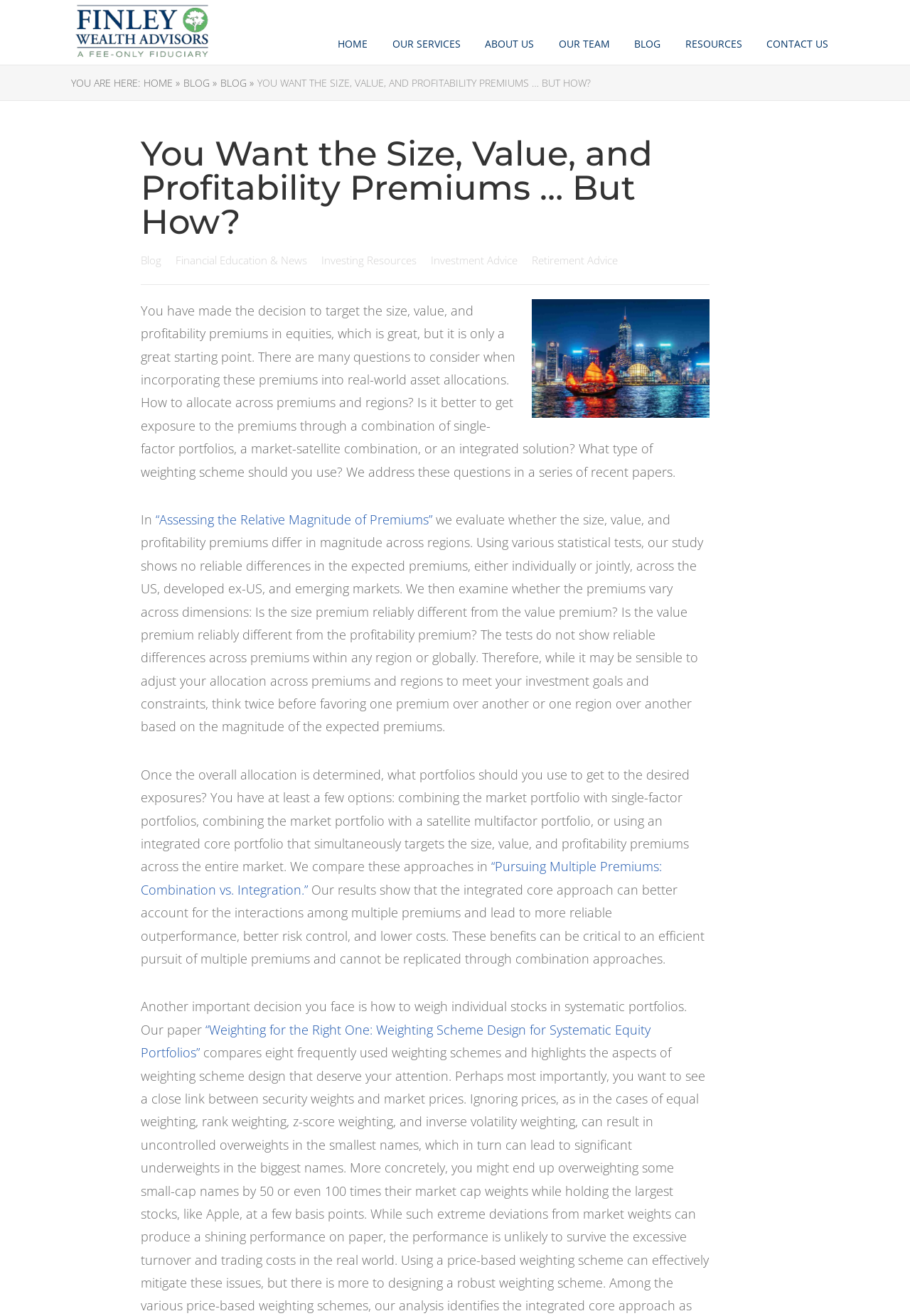Explain the contents of the webpage comprehensively.

This webpage is about Finley Wealth Advisors, a financial services company. At the top left corner, there is a logo of Finley Wealth Advisors, which is also a link. Next to the logo, there is a navigation menu with links to different sections of the website, including HOME, OUR SERVICES, ABOUT US, OUR TEAM, BLOG, RESOURCES, and CONTACT US.

Below the navigation menu, there is a breadcrumb trail indicating the current page location, with links to HOME and BLOG. The main title of the page, "You Want the Size, Value, and Profitability Premiums … But How?", is displayed prominently in the middle of the page.

On the left side of the page, there is a sidebar with links to different categories, including Blog, Financial Education & News, Investing Resources, Investment Advice, and Retirement Advice. Below the sidebar, there is a section that discusses the importance of considering various questions when incorporating size, value, and profitability premiums into real-world asset allocations.

The main content of the page is divided into three sections. The first section discusses the allocation of premiums and regions, and how to determine the weighting scheme. The second section compares different approaches to getting desired exposures, including combining the market portfolio with single-factor portfolios, combining the market portfolio with a satellite multifactor portfolio, or using an integrated core portfolio. The third section discusses the importance of weighting individual stocks in systematic portfolios.

Throughout the page, there are links to various papers and studies that provide more information on the topics discussed. The text is well-organized and easy to follow, with clear headings and concise paragraphs.